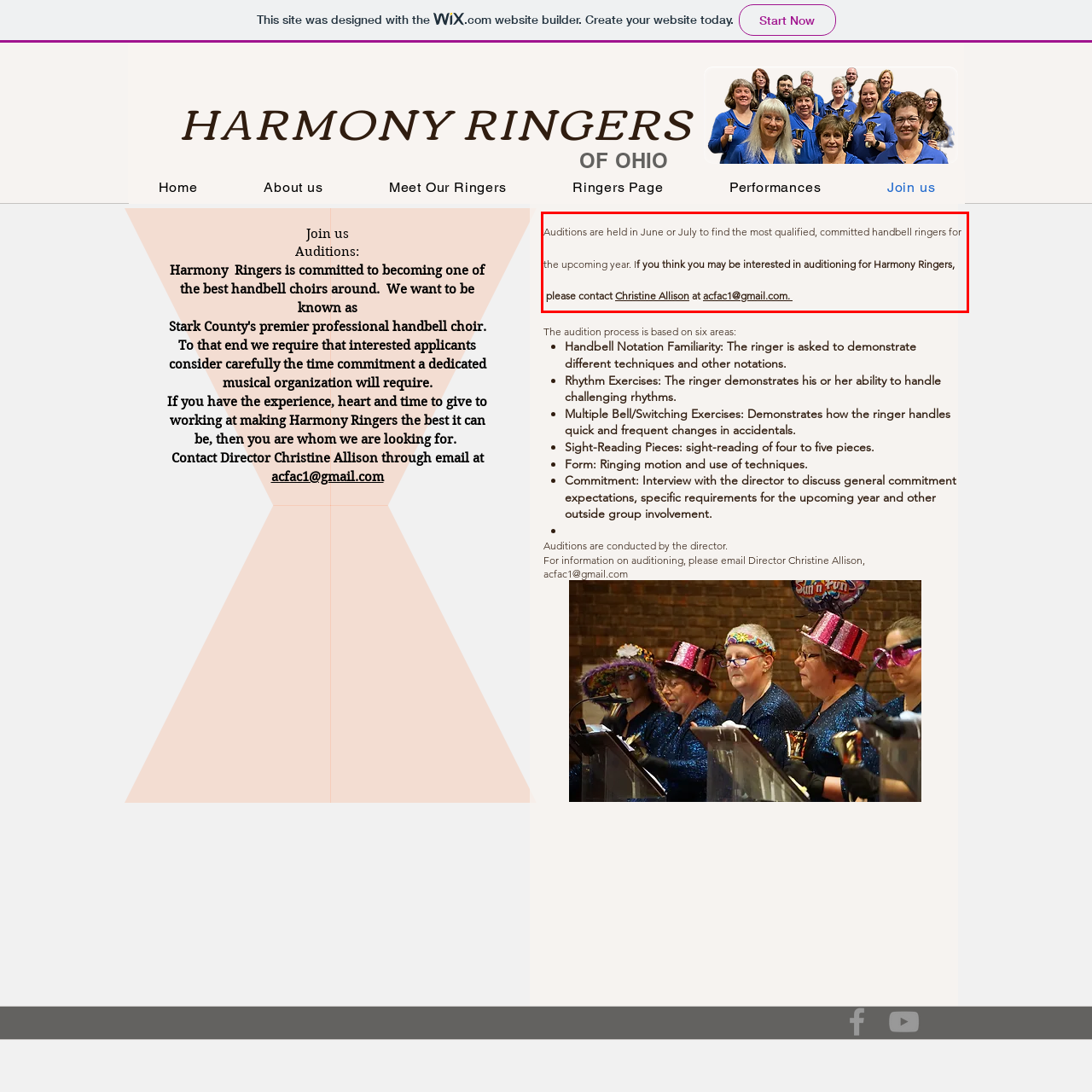Using the provided webpage screenshot, identify and read the text within the red rectangle bounding box.

​Auditions are held in June or July to find the most qualified, committed handbell ringers for the upcoming year. If you think you may be interested in auditioning for Harmony Ringers, please contact Christine Allison at acfac1@gmail.com.